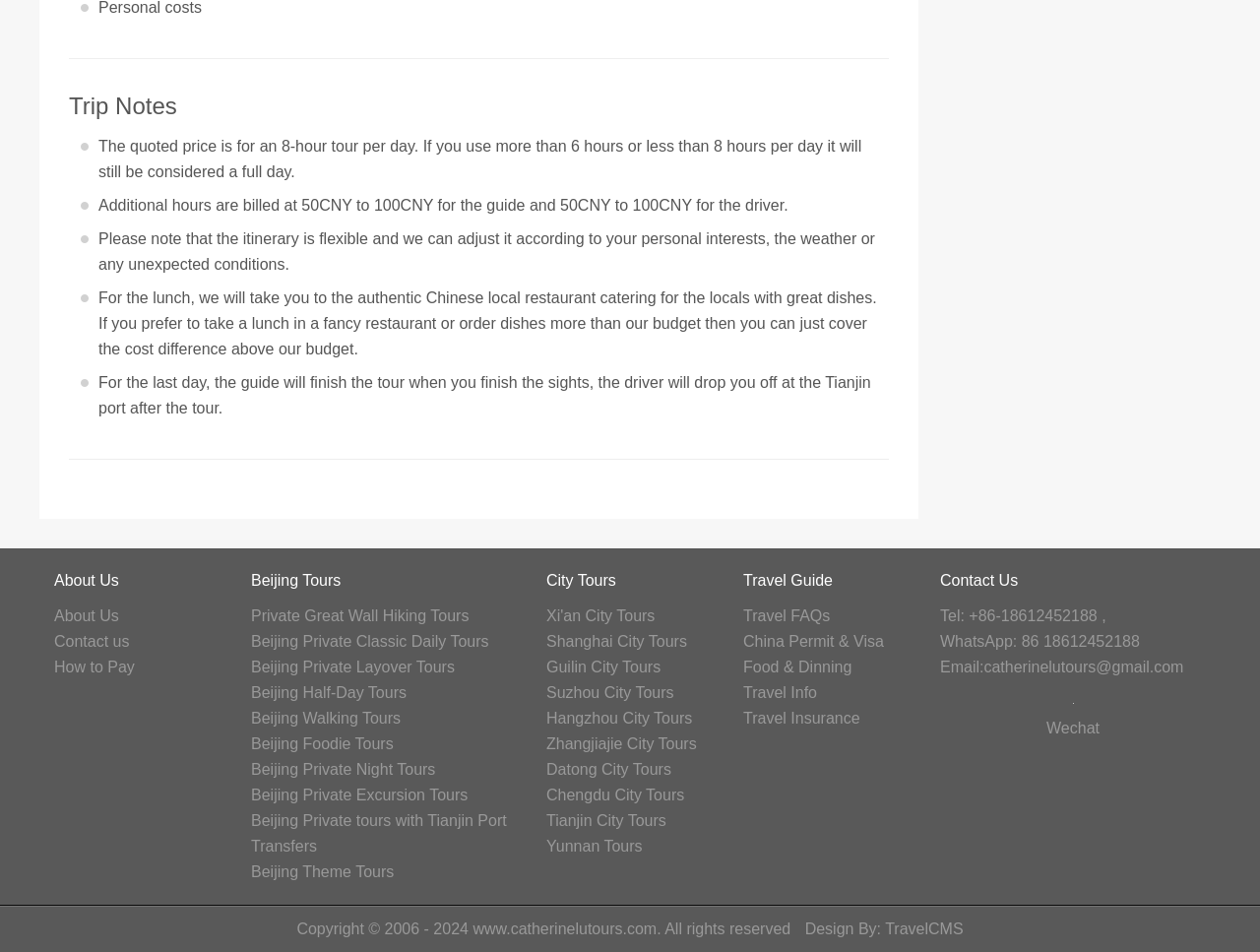What is the last thing the guide will do on the last day of the tour?
From the details in the image, answer the question comprehensively.

The answer can be found in the fifth StaticText element, which states 'For the last day, the guide will finish the tour when you finish the sights, the driver will drop you off at the Tianjin port after the tour.' This indicates that the guide will finish the tour when you finish the sights on the last day.